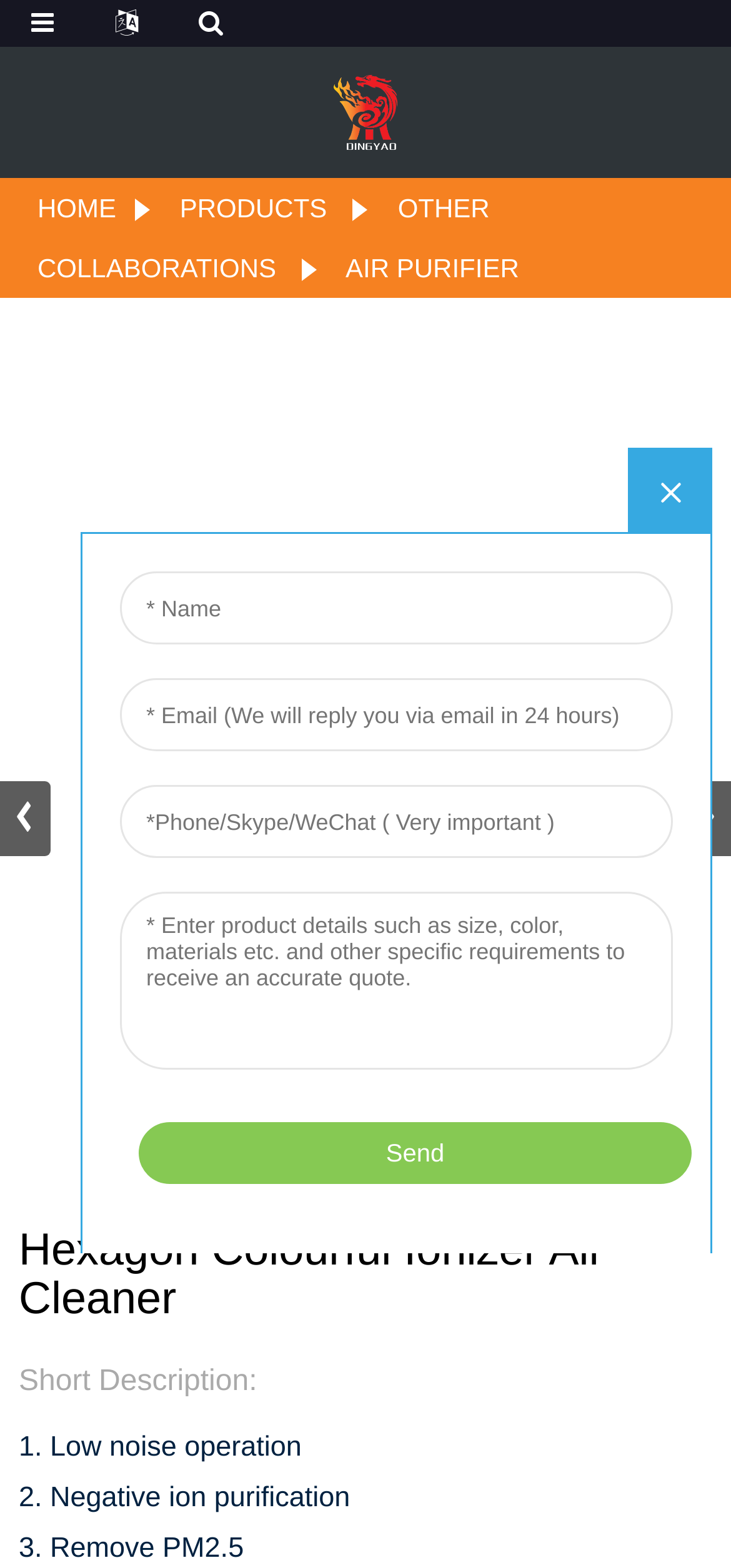How many features are listed for the air cleaner product? Look at the image and give a one-word or short phrase answer.

3